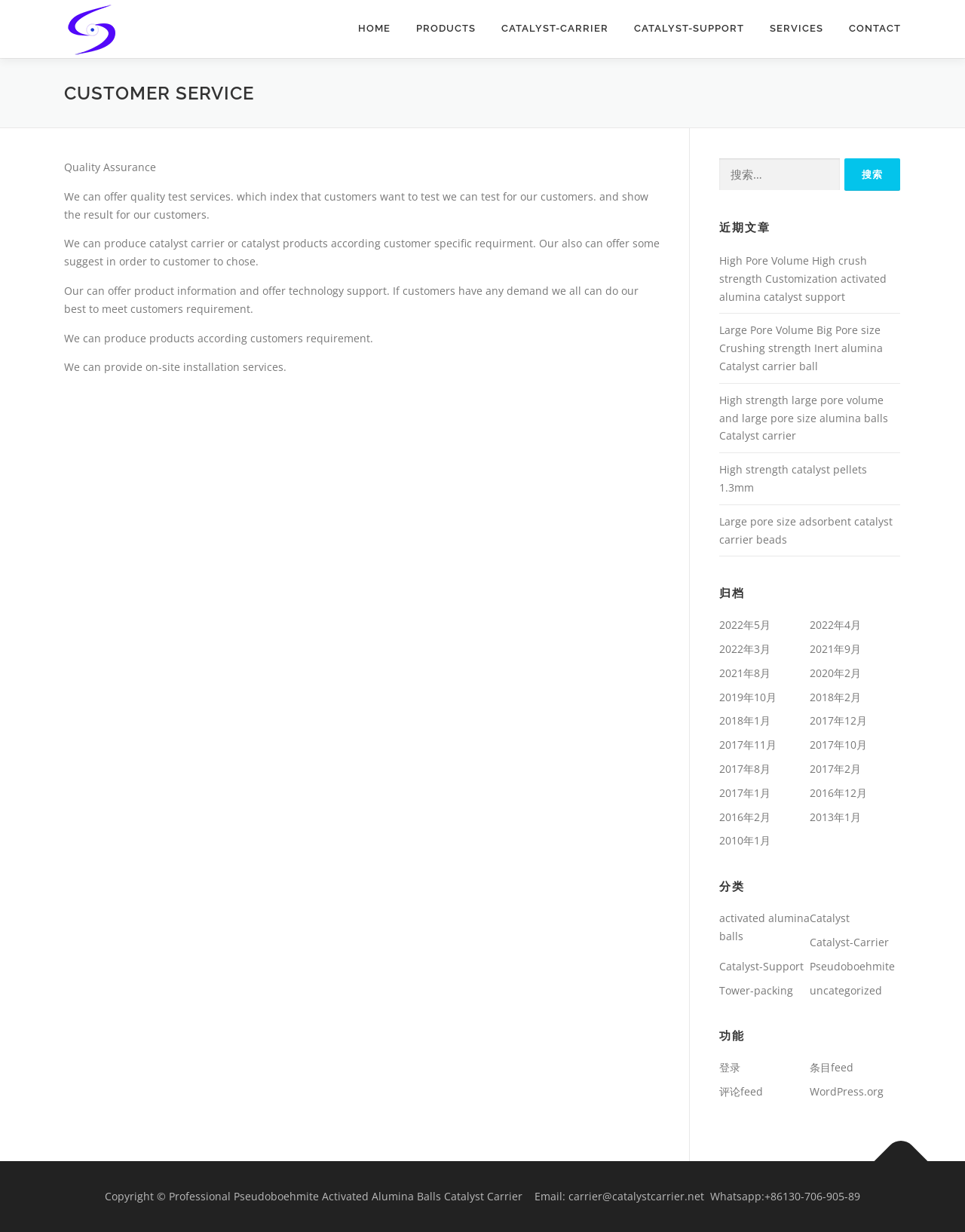For the given element description title="Back To Top", determine the bounding box coordinates of the UI element. The coordinates should follow the format (top-left x, top-left y, bottom-right x, bottom-right y) and be within the range of 0 to 1.

[0.906, 0.921, 0.961, 0.964]